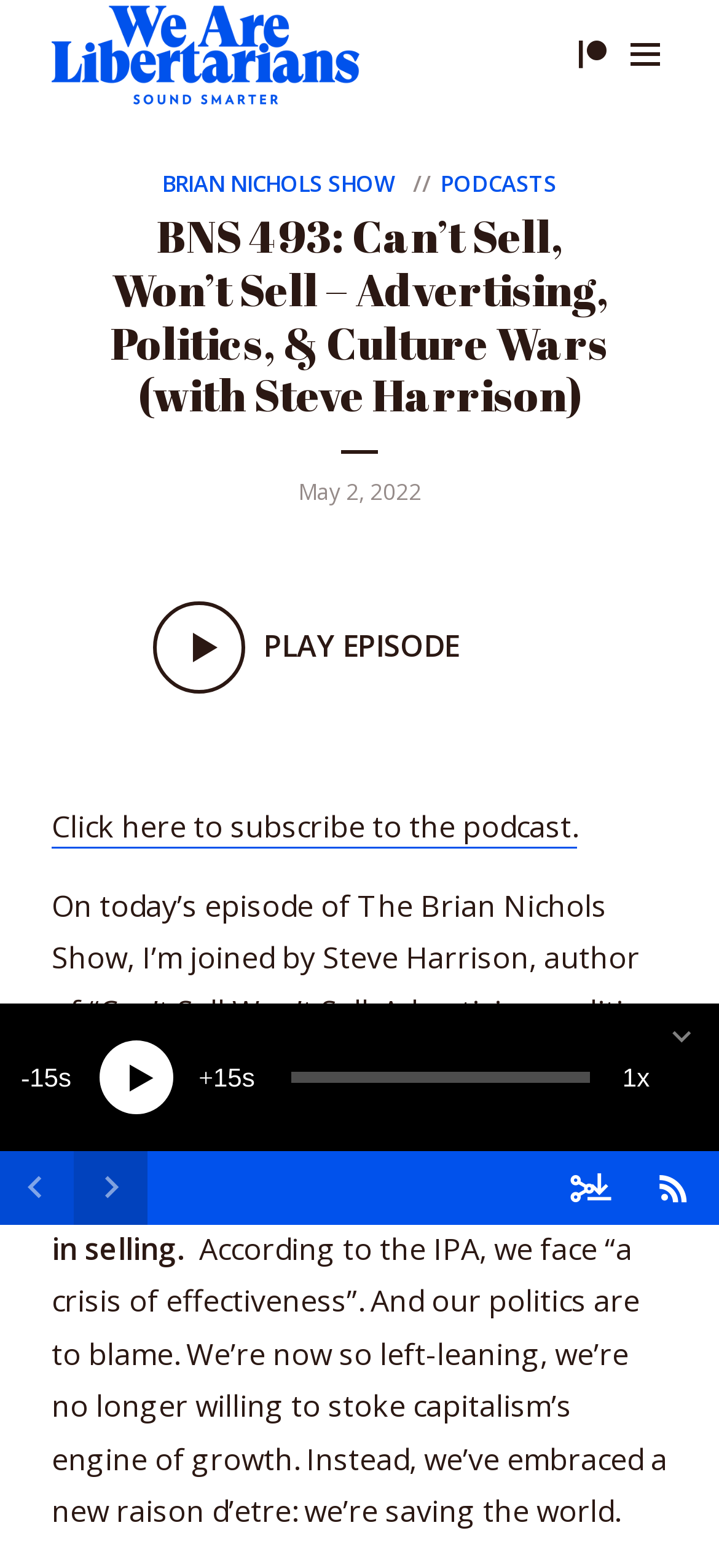Determine the bounding box for the described HTML element: "title="China Expandable Container House Manufacturer"". Ensure the coordinates are four float numbers between 0 and 1 in the format [left, top, right, bottom].

None